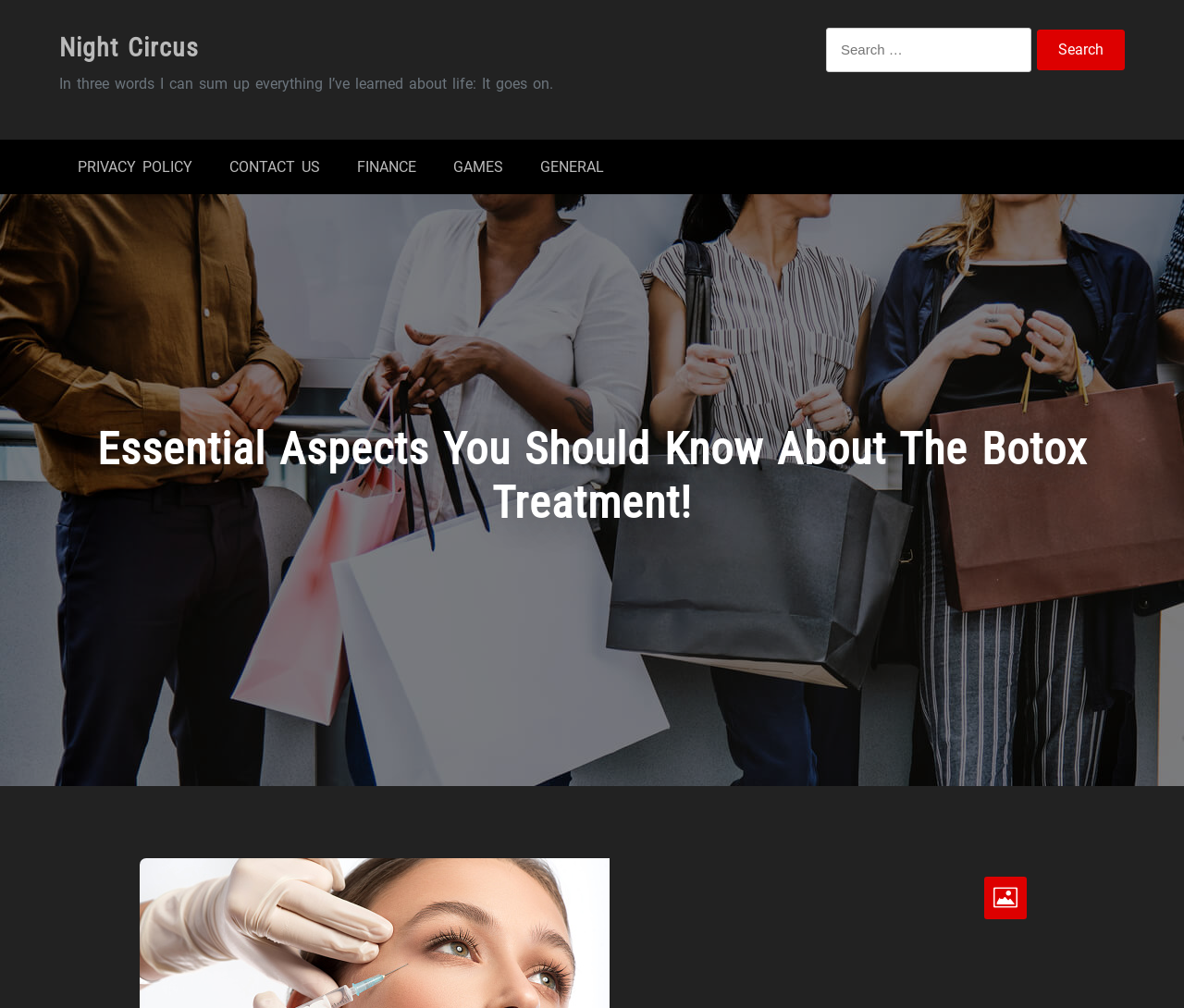Please find the bounding box for the following UI element description. Provide the coordinates in (top-left x, top-left y, bottom-right x, bottom-right y) format, with values between 0 and 1: Night Circus

[0.05, 0.032, 0.168, 0.063]